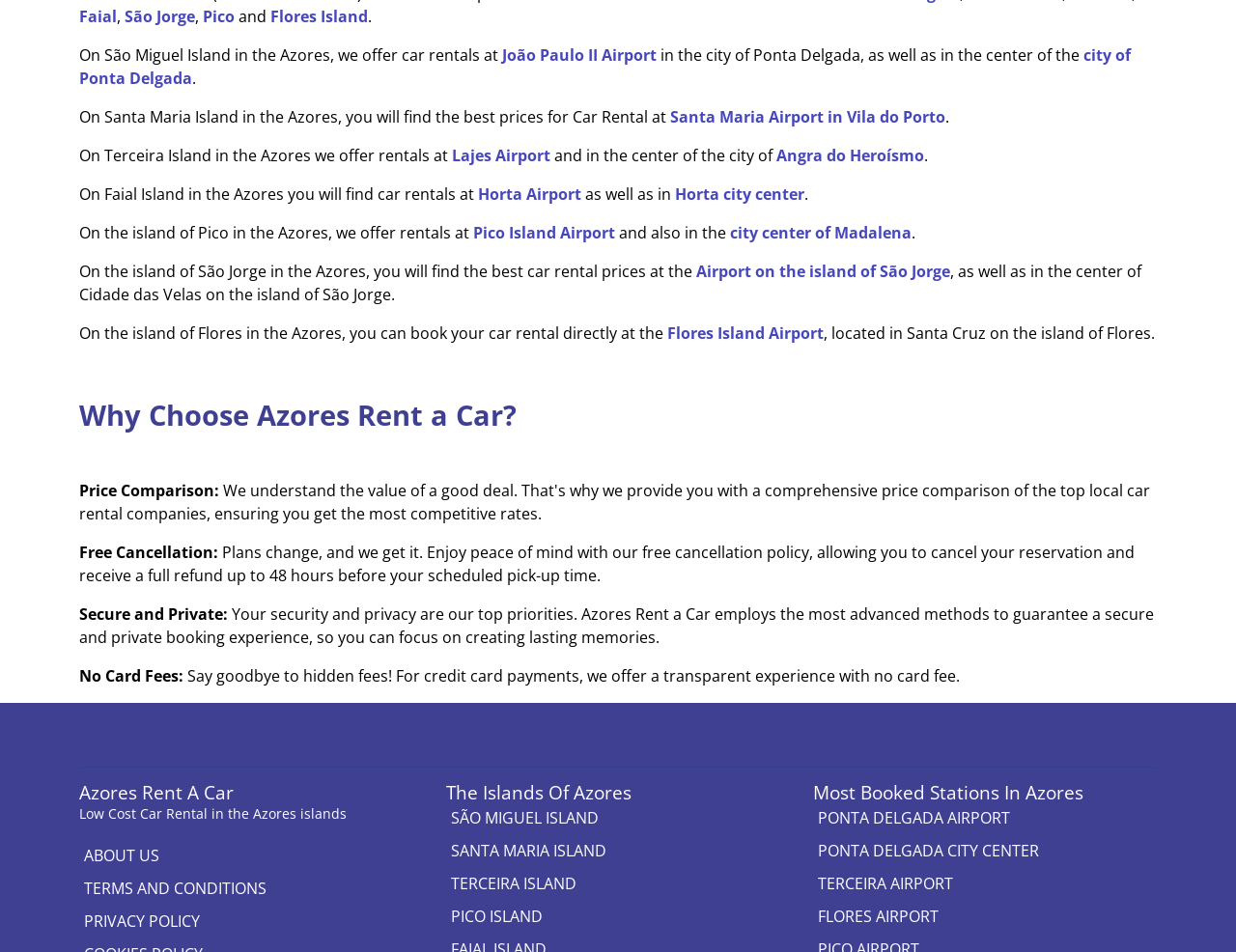Identify the bounding box coordinates for the region to click in order to carry out this instruction: "Learn about Azores Rent a Car's privacy policy". Provide the coordinates using four float numbers between 0 and 1, formatted as [left, top, right, bottom].

[0.064, 0.95, 0.166, 0.985]